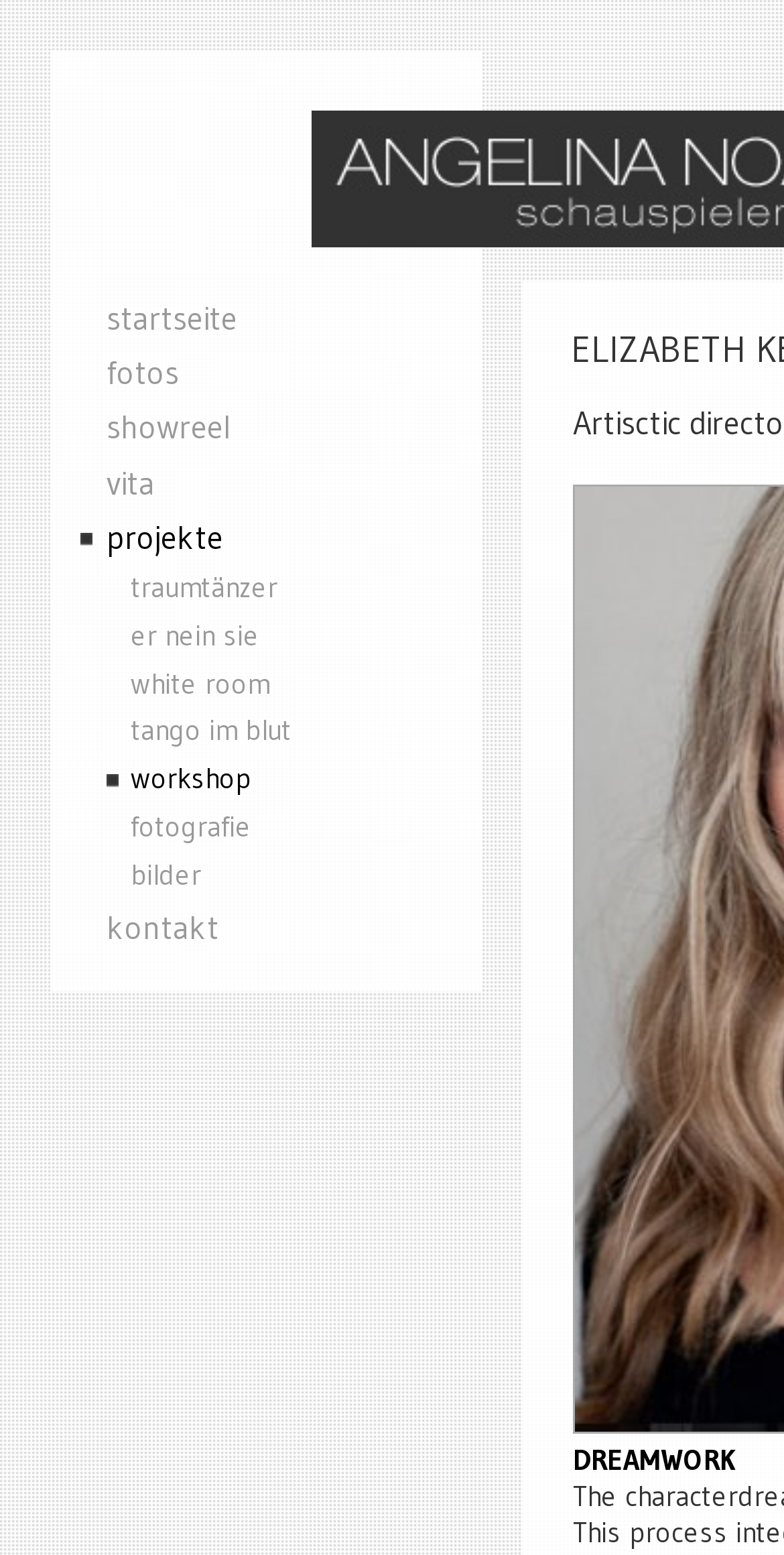Please identify the bounding box coordinates of the element's region that I should click in order to complete the following instruction: "browse vita". The bounding box coordinates consist of four float numbers between 0 and 1, i.e., [left, top, right, bottom].

[0.064, 0.293, 0.597, 0.328]